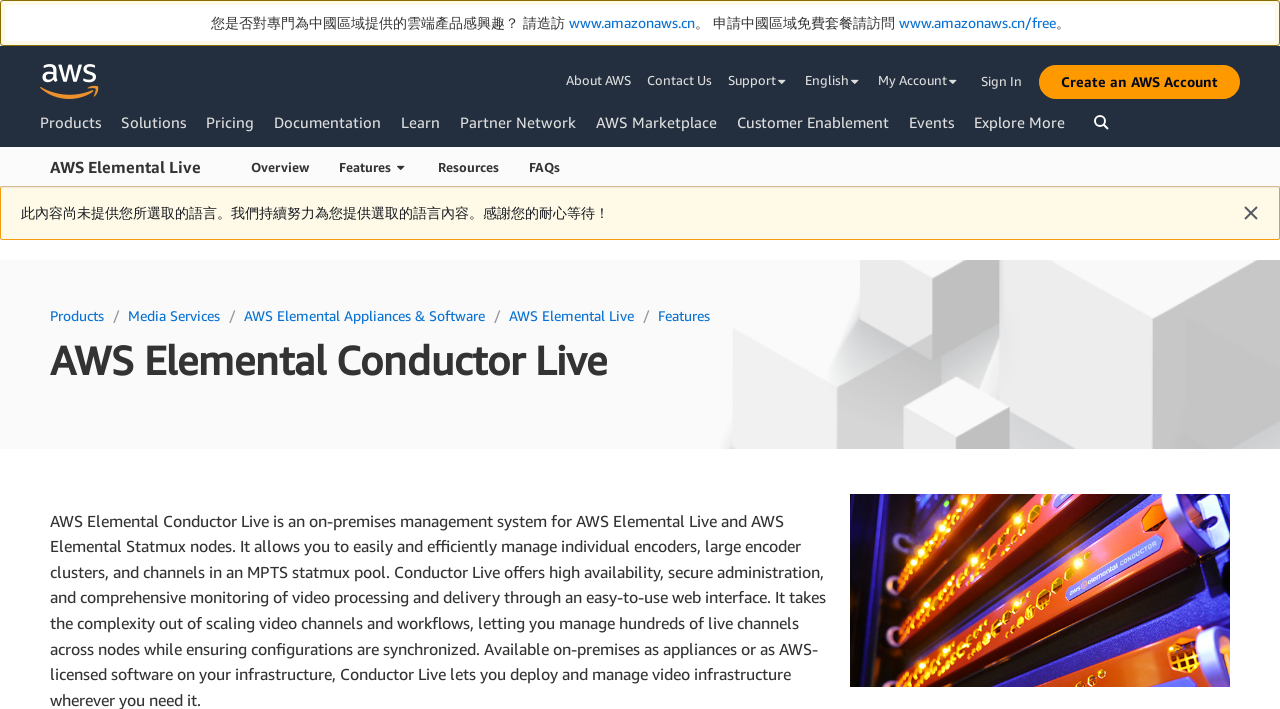Construct a comprehensive description capturing every detail on the webpage.

The webpage is about AWS Elemental Conductor Live, an on-premises management system for AWS Elemental Live encoder nodes and AWS Elemental Statmux. 

At the top of the page, there is a navigation bar with links to the Amazon Web Services homepage, About AWS, Contact Us, and support options. There are also buttons to set the site language and access account options. On the right side of the navigation bar, there is a link to sign in and a button to create an AWS account.

Below the navigation bar, there is a primary global navigation menu with links to various AWS services, including Products, Solutions, Pricing, Documentation, Learn, Partner Network, AWS Marketplace, Customer Enablement, and Events.

On the left side of the page, there is a section with links to AWS Elemental Live, Overview, Features, Resources, and FAQs. The Features link has a button that opens a popup with more information.

In the main content area, there is an alert message that indicates the content is not available in the selected language. The message is followed by a button to close the alert.

Below the alert message, there is a heading that reads "AWS Elemental Conductor Live" and a figure that takes up most of the page. The figure is likely an image or diagram related to AWS Elemental Conductor Live.

At the bottom of the page, there is a secondary navigation menu with links to Products, Media Services, AWS Elemental Appliances & Software, AWS Elemental Live, and Features.